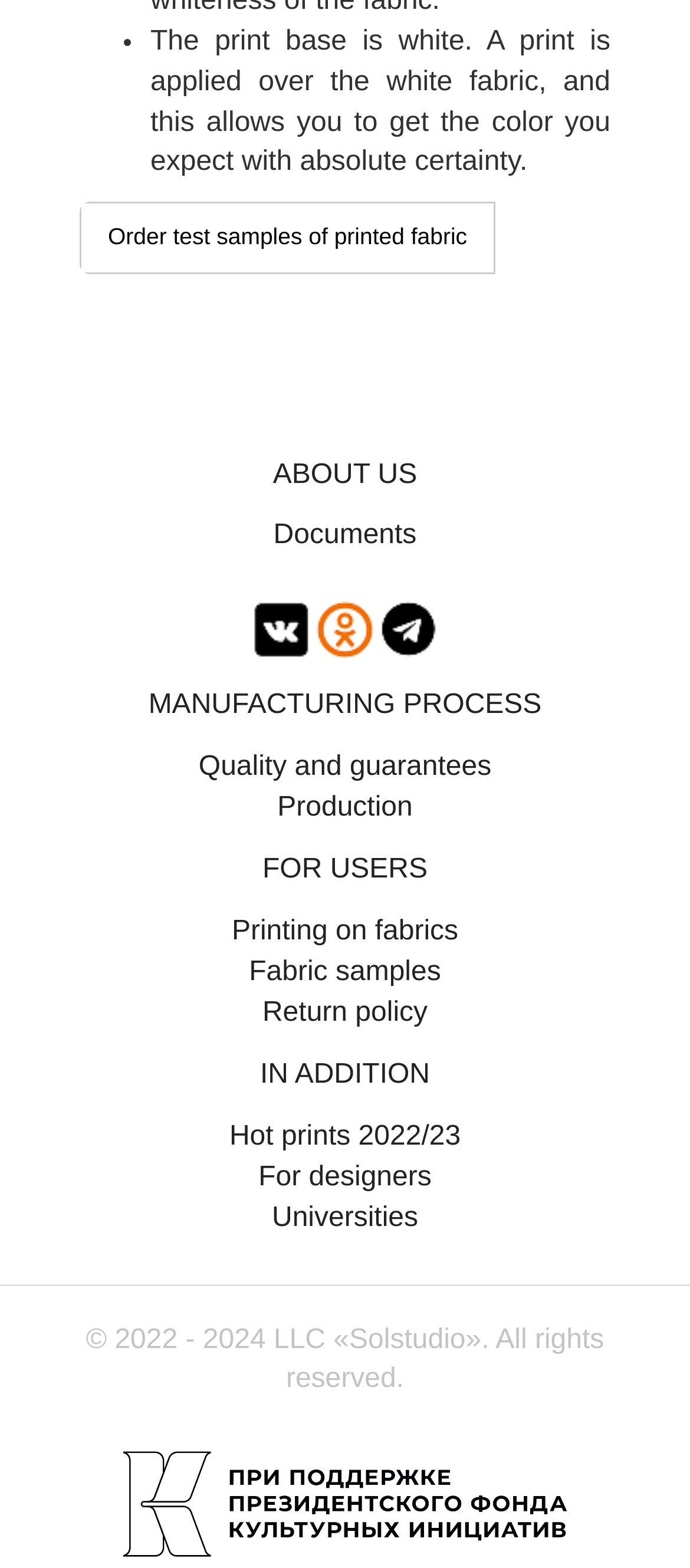Please identify the bounding box coordinates of the clickable region that I should interact with to perform the following instruction: "Check the return policy". The coordinates should be expressed as four float numbers between 0 and 1, i.e., [left, top, right, bottom].

[0.38, 0.636, 0.62, 0.655]